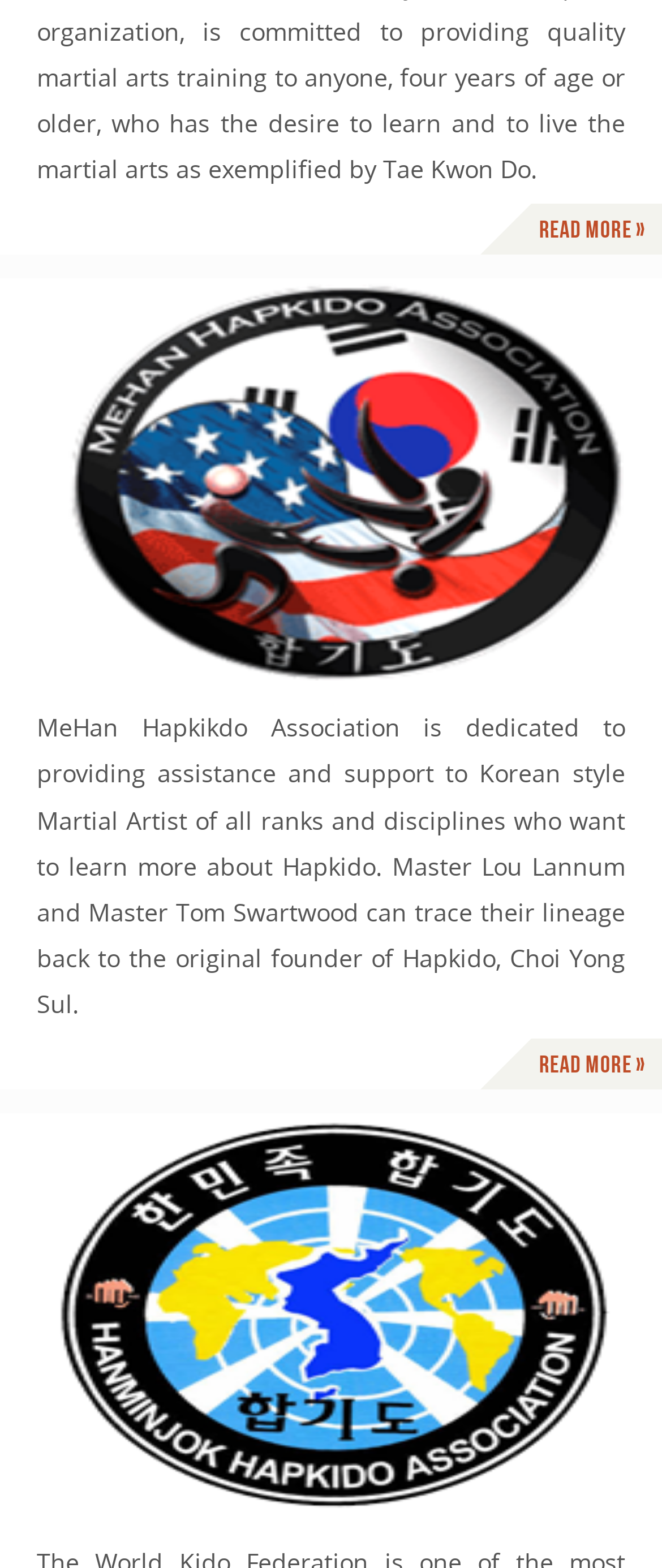Find the bounding box coordinates of the clickable element required to execute the following instruction: "Go to PARABOLA website". Provide the coordinates as four float numbers between 0 and 1, i.e., [left, top, right, bottom].

[0.408, 0.94, 0.564, 0.959]